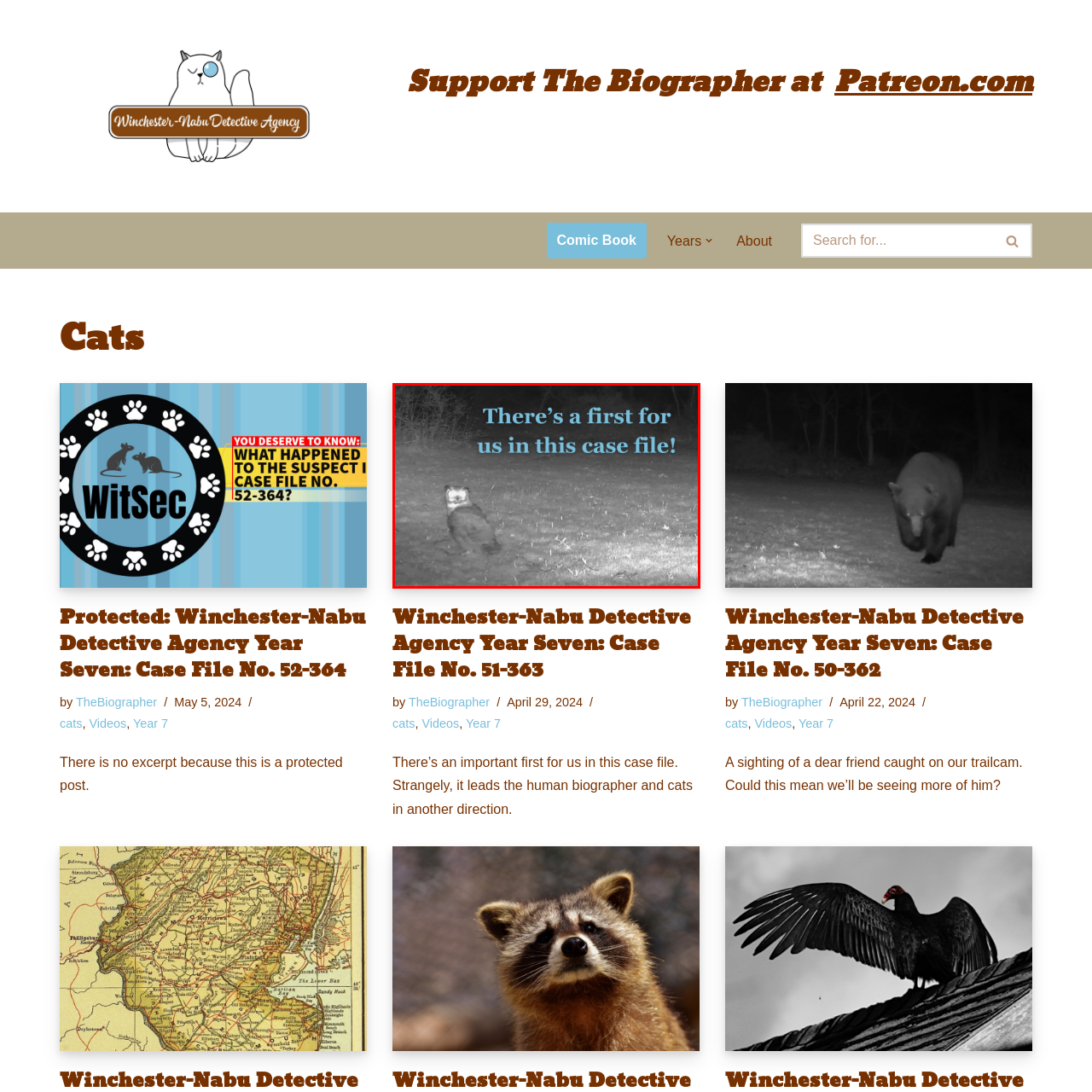Direct your attention to the image within the red boundary and answer the question with a single word or phrase:
What is the owl doing in the image?

Surveying its surroundings